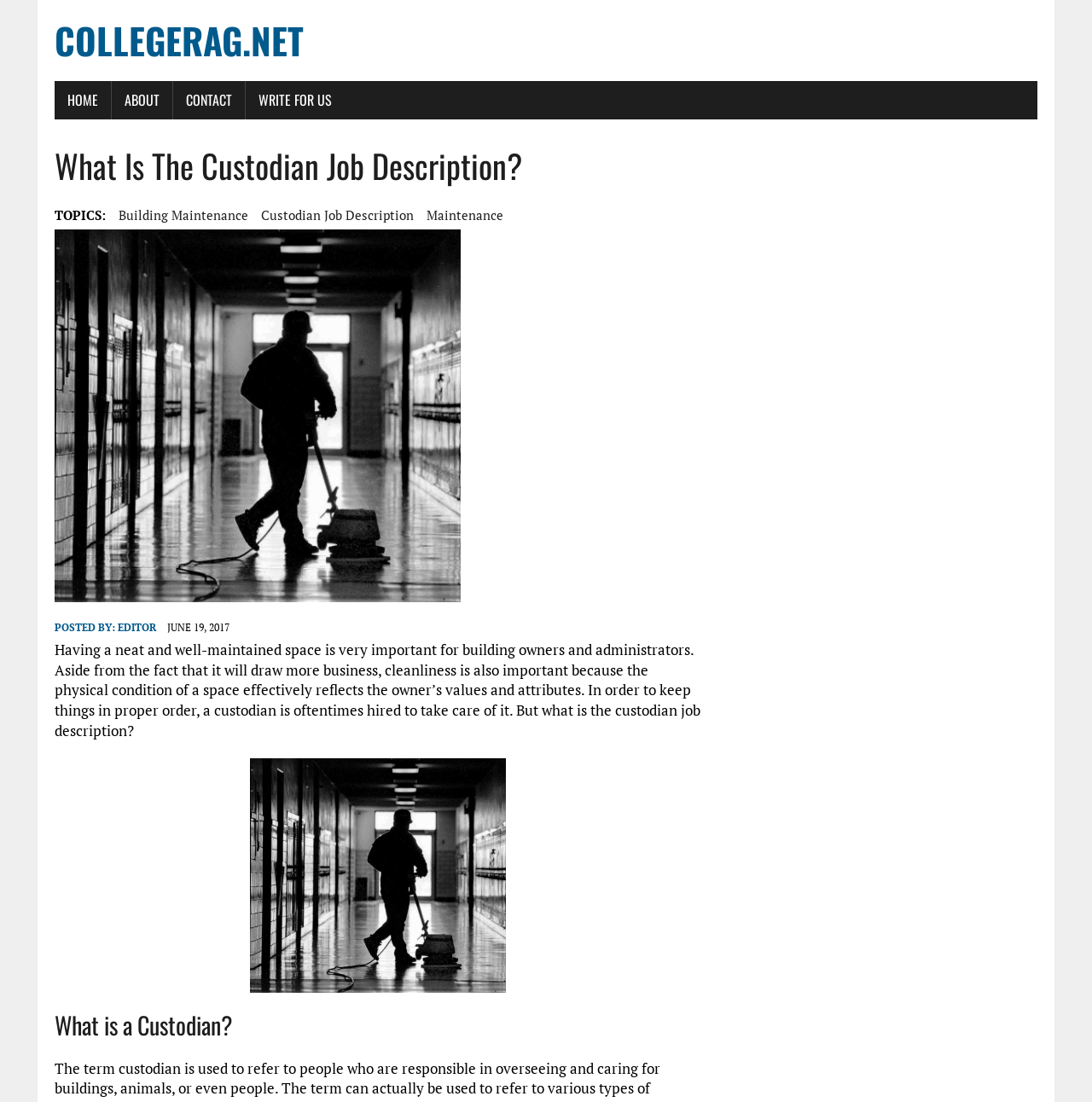Find the bounding box coordinates of the clickable element required to execute the following instruction: "check the post author". Provide the coordinates as four float numbers between 0 and 1, i.e., [left, top, right, bottom].

[0.108, 0.563, 0.143, 0.575]